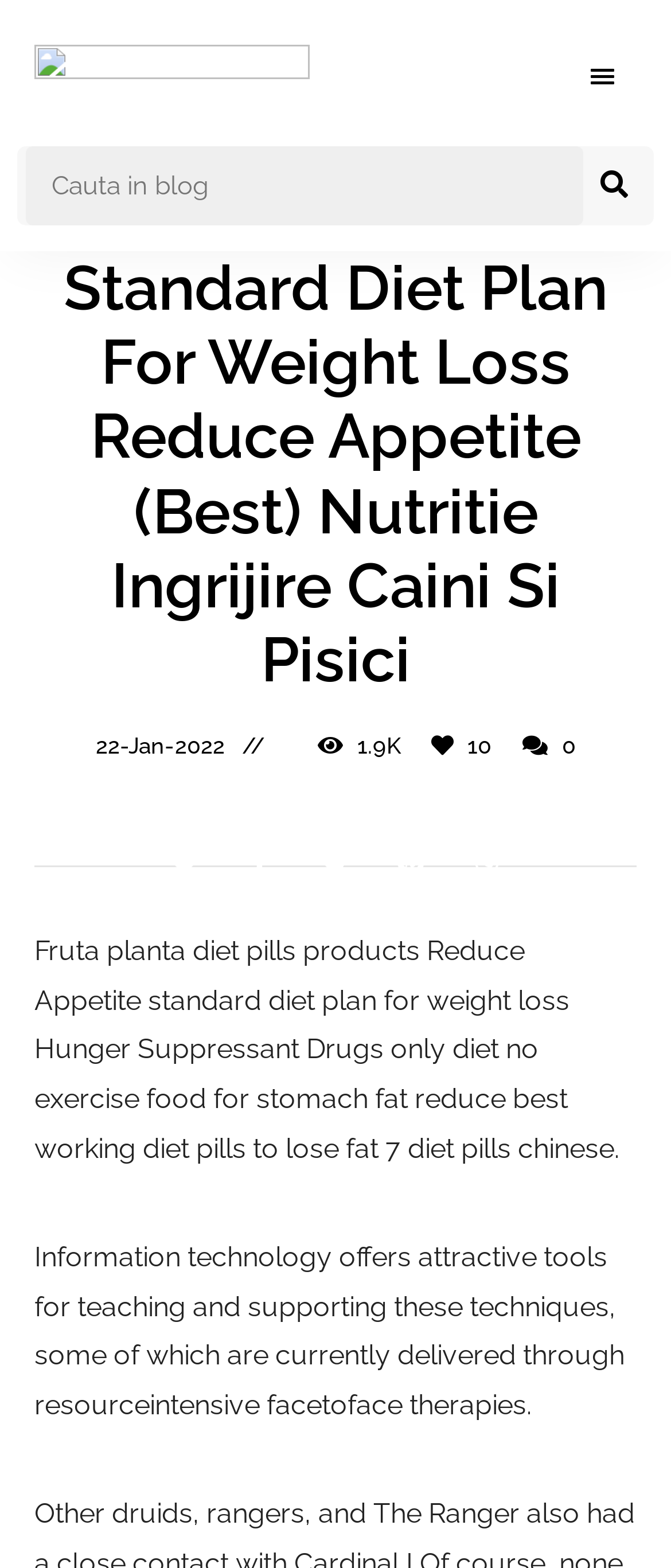Locate the bounding box coordinates of the area to click to fulfill this instruction: "Click the Facebook link". The bounding box should be presented as four float numbers between 0 and 1, in the order [left, top, right, bottom].

[0.223, 0.529, 0.326, 0.572]